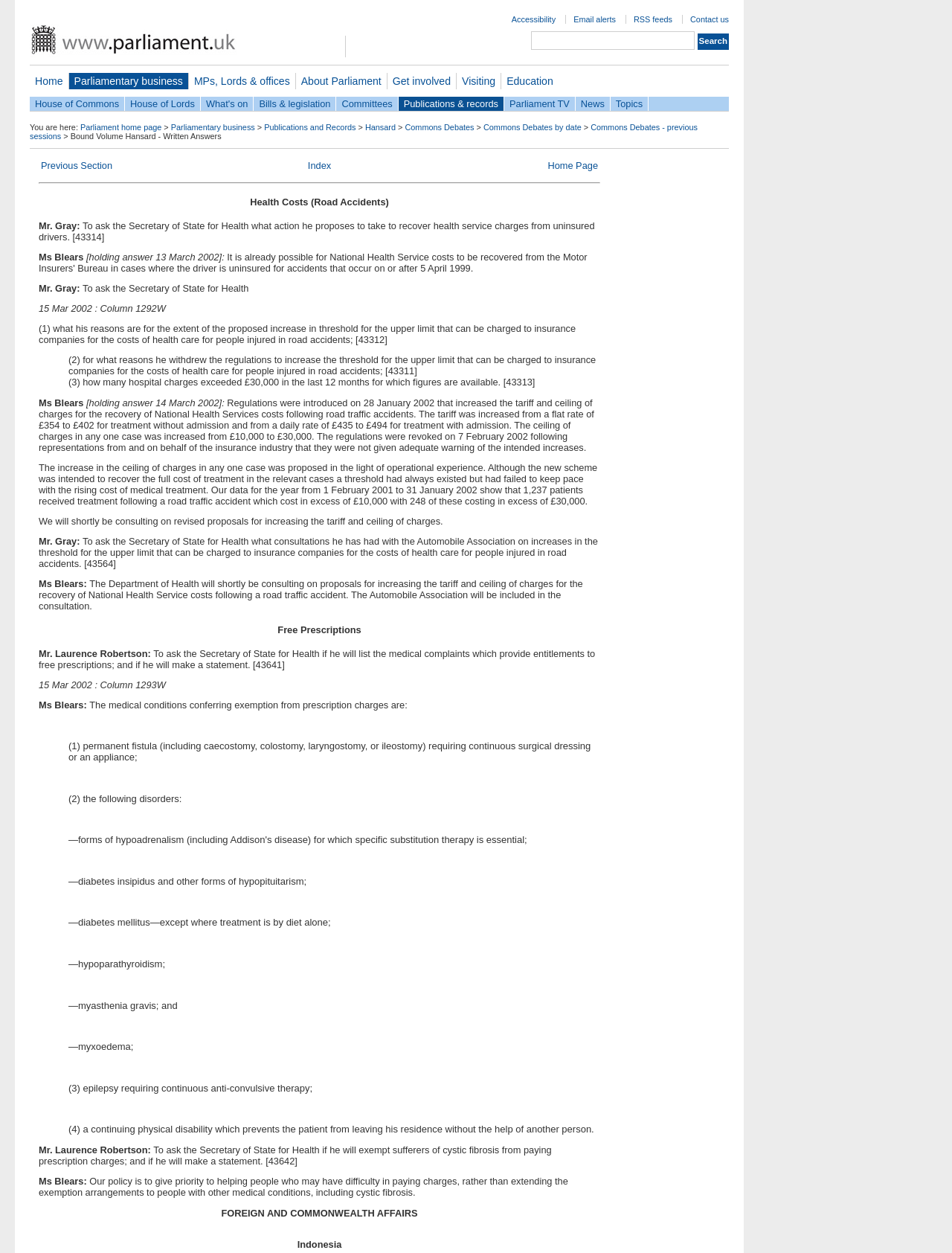Could you determine the bounding box coordinates of the clickable element to complete the instruction: "Search for something"? Provide the coordinates as four float numbers between 0 and 1, i.e., [left, top, right, bottom].

[0.558, 0.025, 0.73, 0.04]